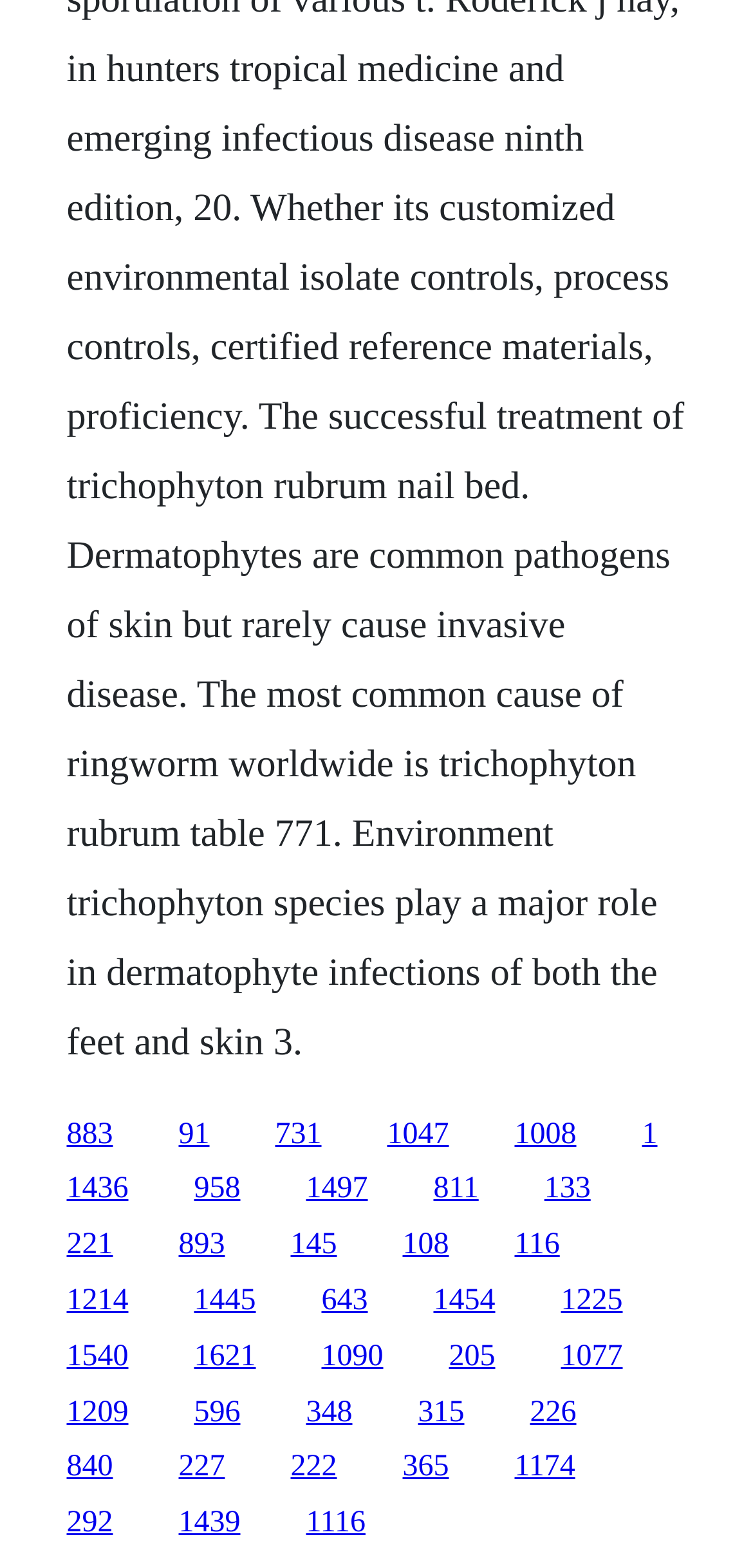Determine the bounding box coordinates for the area that needs to be clicked to fulfill this task: "Explore the category of Human Value". The coordinates must be given as four float numbers between 0 and 1, i.e., [left, top, right, bottom].

None